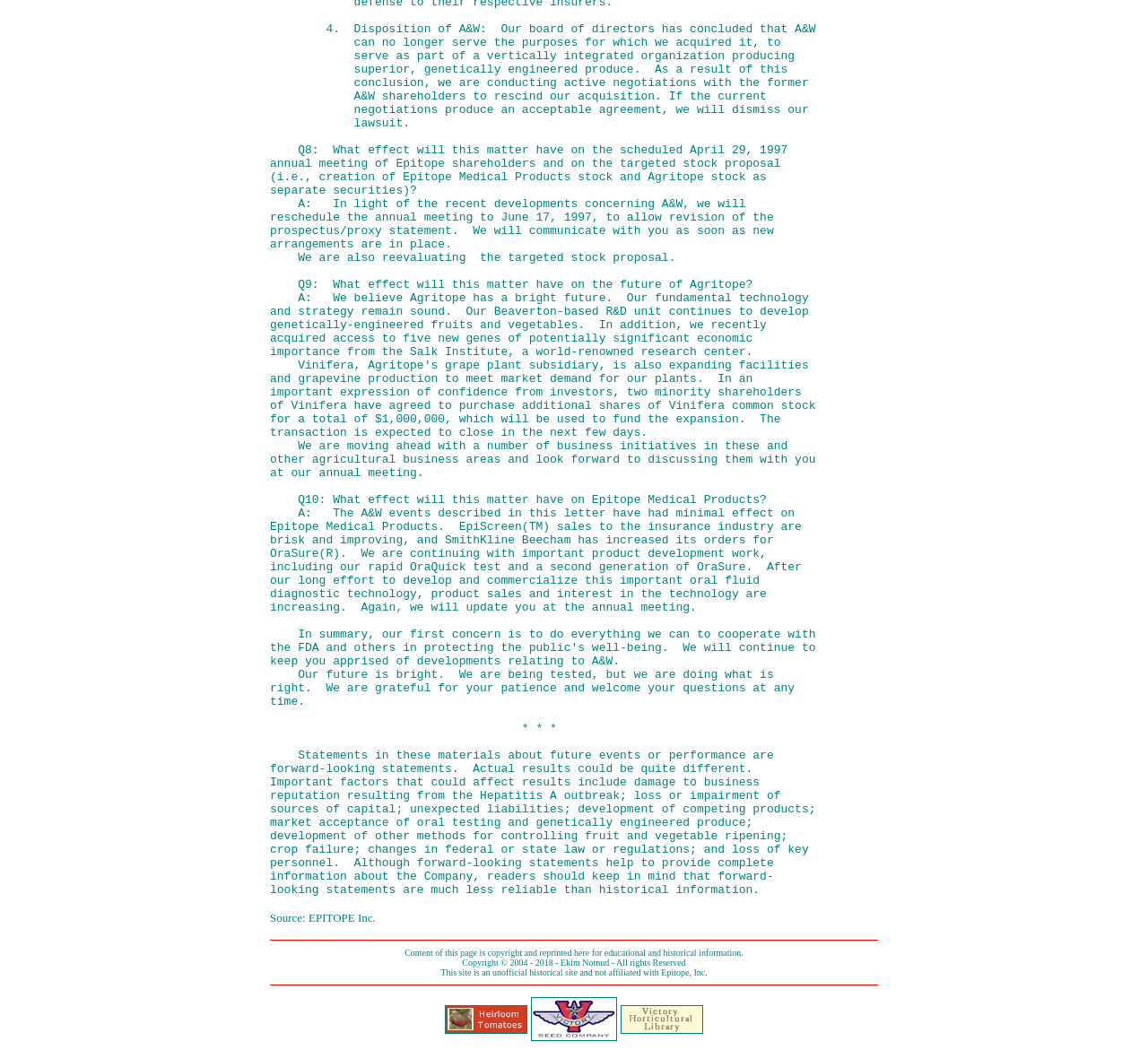Please answer the following question using a single word or phrase: 
What is the topic of the links in the table?

Tomato seeds